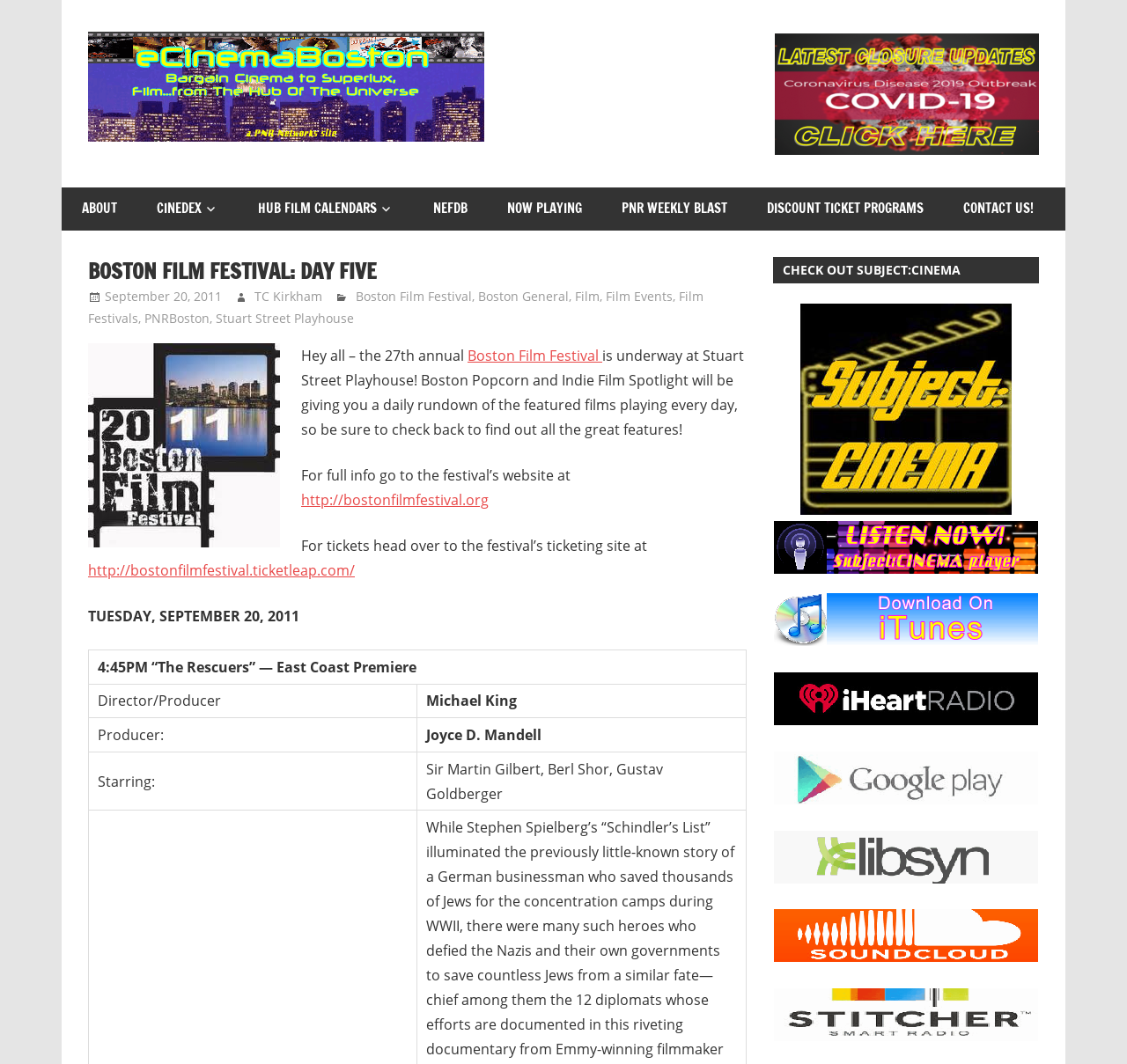Please locate the bounding box coordinates of the region I need to click to follow this instruction: "Listen on GooglePlayMusic".

[0.687, 0.743, 0.921, 0.759]